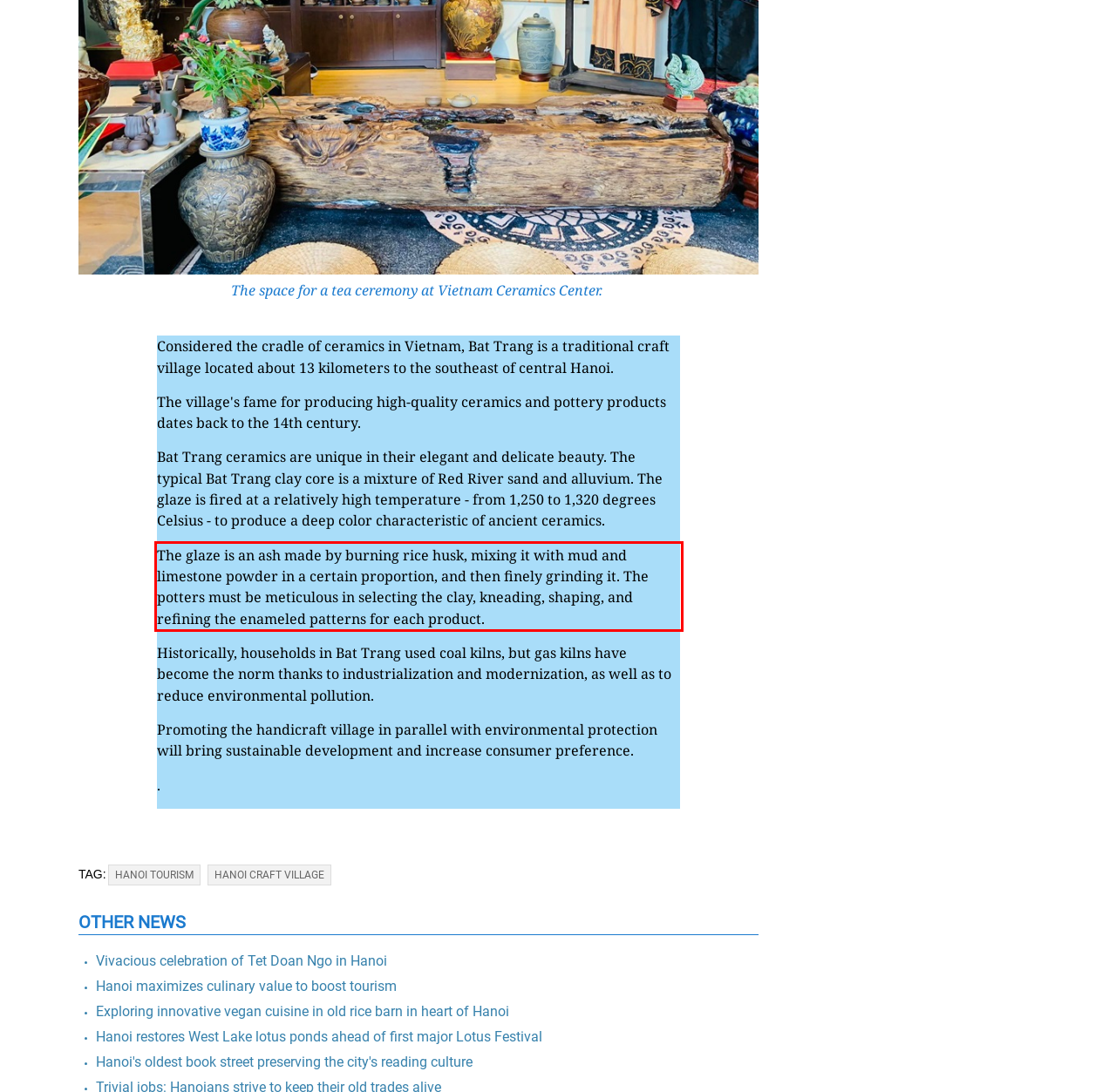Identify the text inside the red bounding box in the provided webpage screenshot and transcribe it.

The glaze is an ash made by burning rice husk, mixing it with mud and limestone powder in a certain proportion, and then finely grinding it. The potters must be meticulous in selecting the clay, kneading, shaping, and refining the enameled patterns for each product.